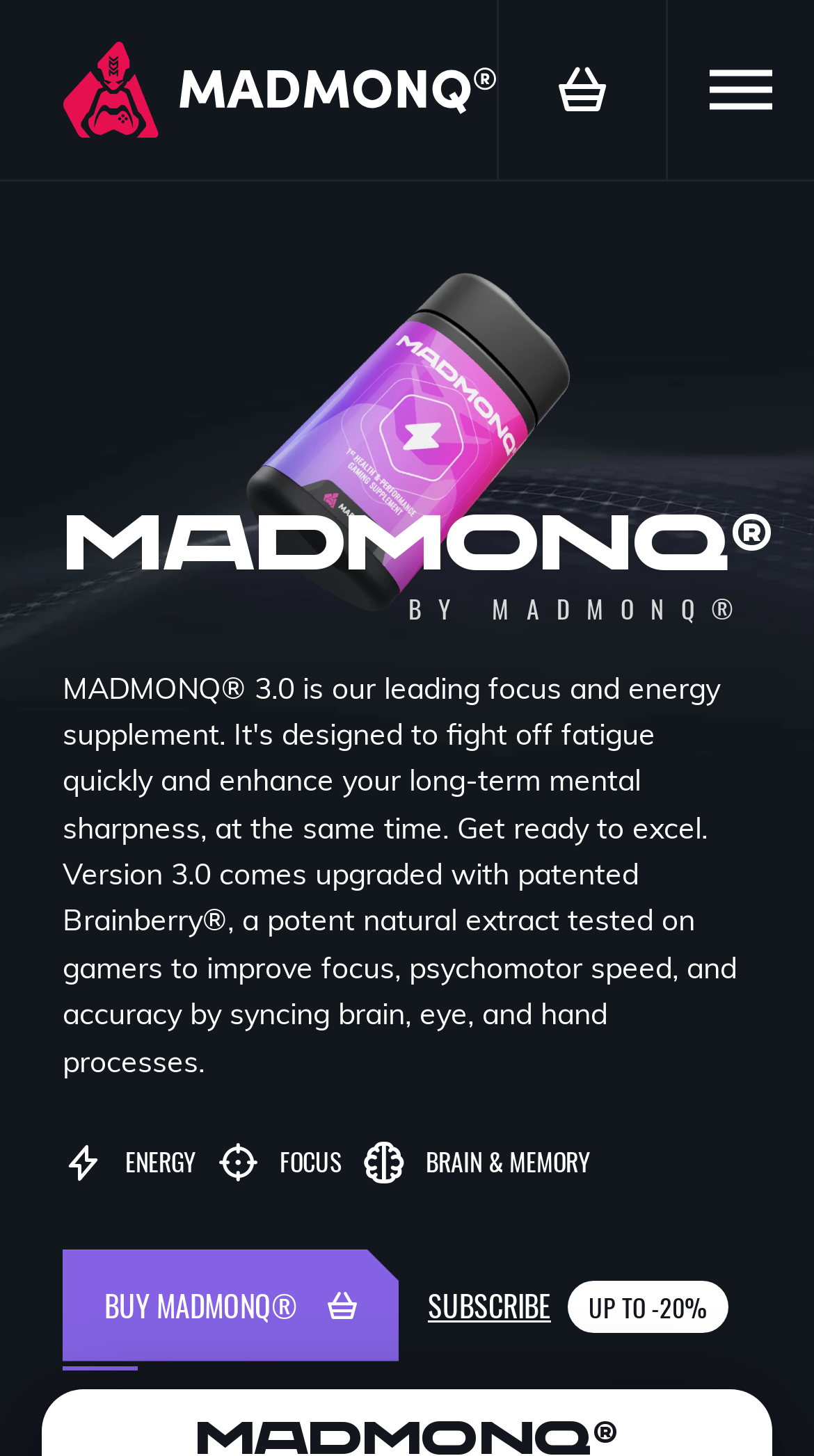Articulate a complete and detailed caption of the webpage elements.

The webpage is about MADMONQ, a gaming supplement brand. At the top-left corner, there is a logo, which is an image linked to another webpage. Below the logo, there is a heading that reads "MADMONQ" in a prominent font. To the right of the heading, the text "BY MADMONQ" is displayed.

On the top-right corner, there are two links, one with an icon and another without any text. Below these links, there is a figure that spans across the width of the page, possibly an image or a banner.

In the middle of the page, there are three columns of text, each highlighting a benefit of the supplement: "ENERGY", "FOCUS", and "BRAIN & MEMORY". These columns are positioned side by side, with "ENERGY" on the left, "FOCUS" in the middle, and "BRAIN & MEMORY" on the right.

At the bottom of the page, there are two calls-to-action: "BUY MADMONQ" with an icon, and "SUBSCRIBE UP TO -20%". These links are positioned side by side, with "BUY MADMONQ" on the left and "SUBSCRIBE UP TO -20%" on the right.